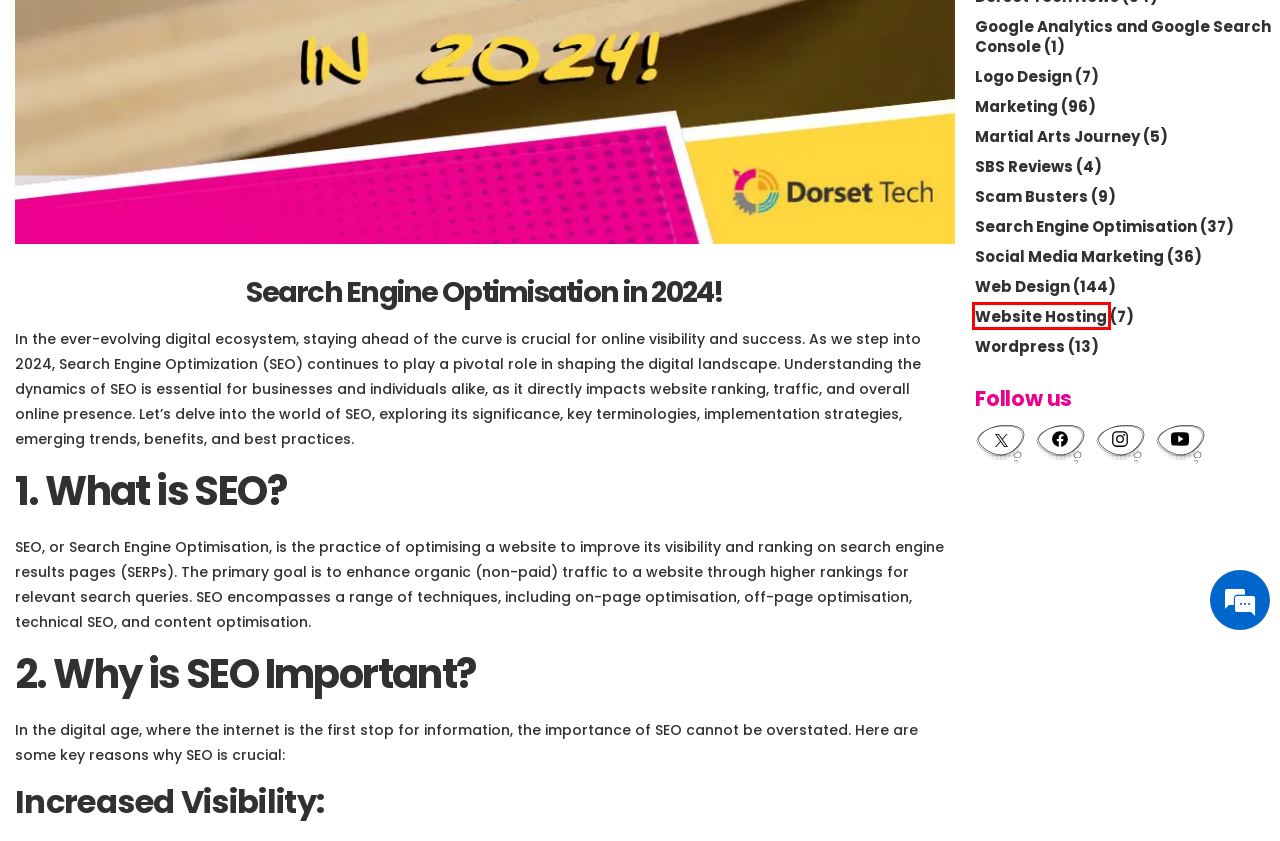Examine the screenshot of a webpage with a red bounding box around a UI element. Your task is to identify the webpage description that best corresponds to the new webpage after clicking the specified element. The given options are:
A. SBS Reviews - Dorset Tech Web Design
B. Martial Arts Journey - Dorset Tech Web Design
C. Website HostingTips and Key Information - Dorset Tech Web Design
D. Search Engine Optimisation | Dorset Web Design News
E. Web Design Tips and Information - Dorset Tech Web Design
F. Wordpress | Dorset Web Design News
G. Social Media Marketing | Dorset Web Design News
H. Marketing | Dorset Web Design News

C